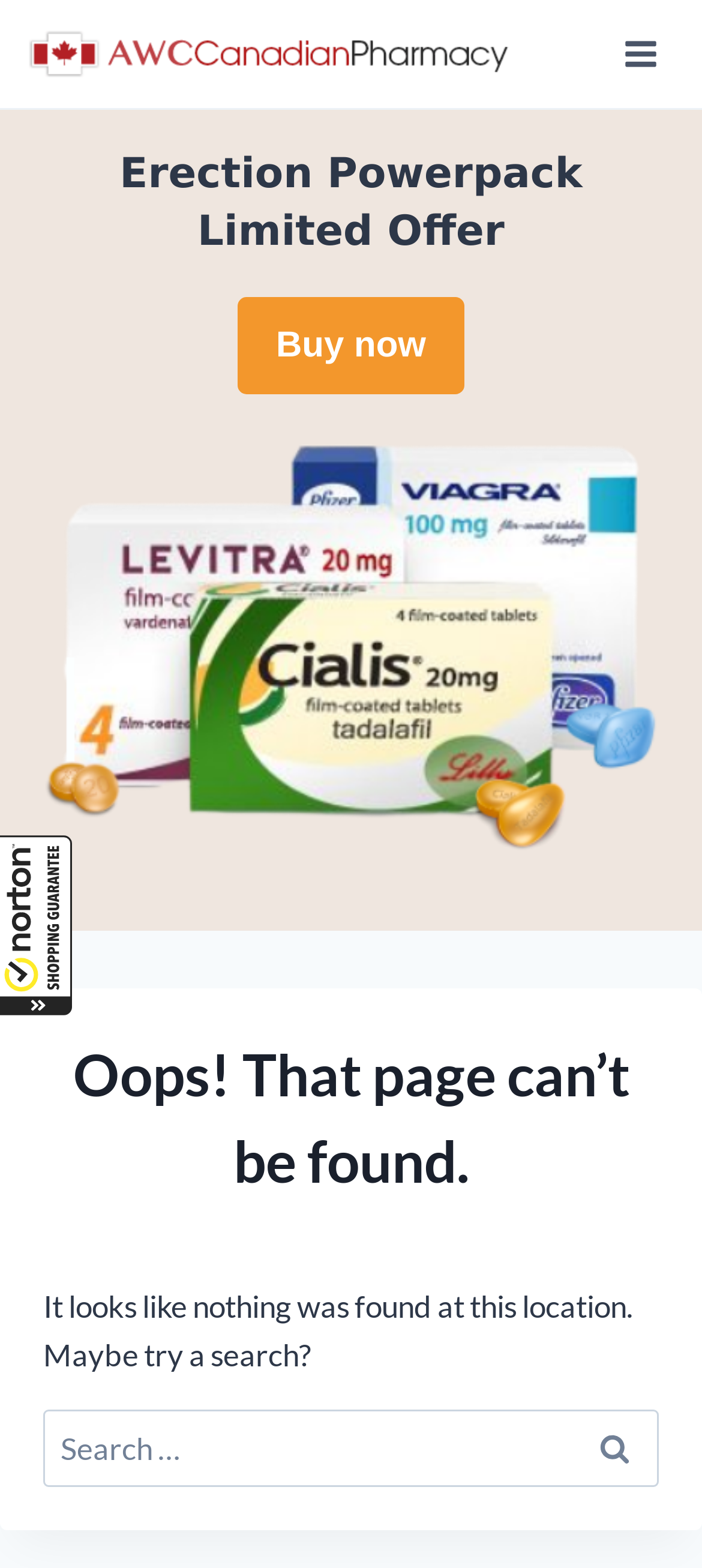Please determine and provide the text content of the webpage's heading.

Oops! That page can’t be found.